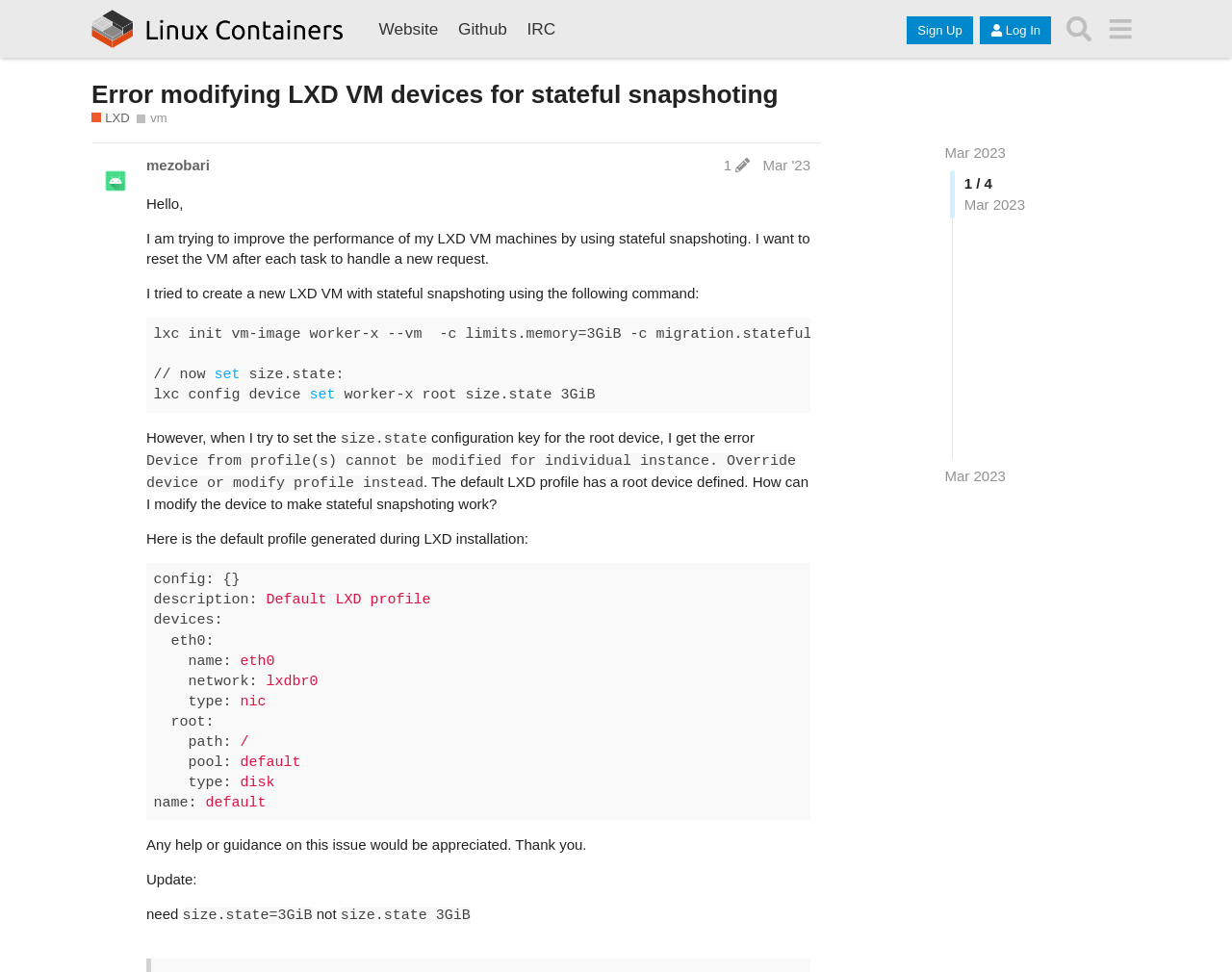Articulate a detailed summary of the webpage's content and design.

This webpage is a forum discussion page titled "Error modifying LXD VM devices for stateful snapshoting - LXD - Linux Containers Forum". At the top, there is a header section with links to "Linux Containers Forum", "Website", "Github", and "IRC" on the left, and buttons for "Sign Up" and "Log In" on the right. Below the header, there is a search button and a menu button.

The main content of the page is a discussion thread. The thread title "Error modifying LXD VM devices for stateful snapshoting" is displayed prominently at the top, followed by a link to "LXD" and a tag "vm". The thread is posted by "mezobari" and has an edit history.

The thread content is a long text describing an issue with creating a new LXD VM with stateful snapshoting. The text is divided into several paragraphs, with code blocks and error messages included. The author explains that they tried to create a new LXD VM using a specific command, but encountered an error when trying to set the configuration key for the root device. The error message is "Device from profile(s) cannot be modified for individual instance. Override device or modify profile instead".

The author then provides more context, including the default LXD profile generated during installation, and asks for help or guidance on resolving the issue. The thread ends with an update from the author, mentioning that they need to set "size.state=3GiB" instead of "size.state 3GiB".

Throughout the thread, there are several links to other pages, including the original post, the author's profile, and other related threads. The page also displays the number of pages in the thread, with a link to navigate to the next page.